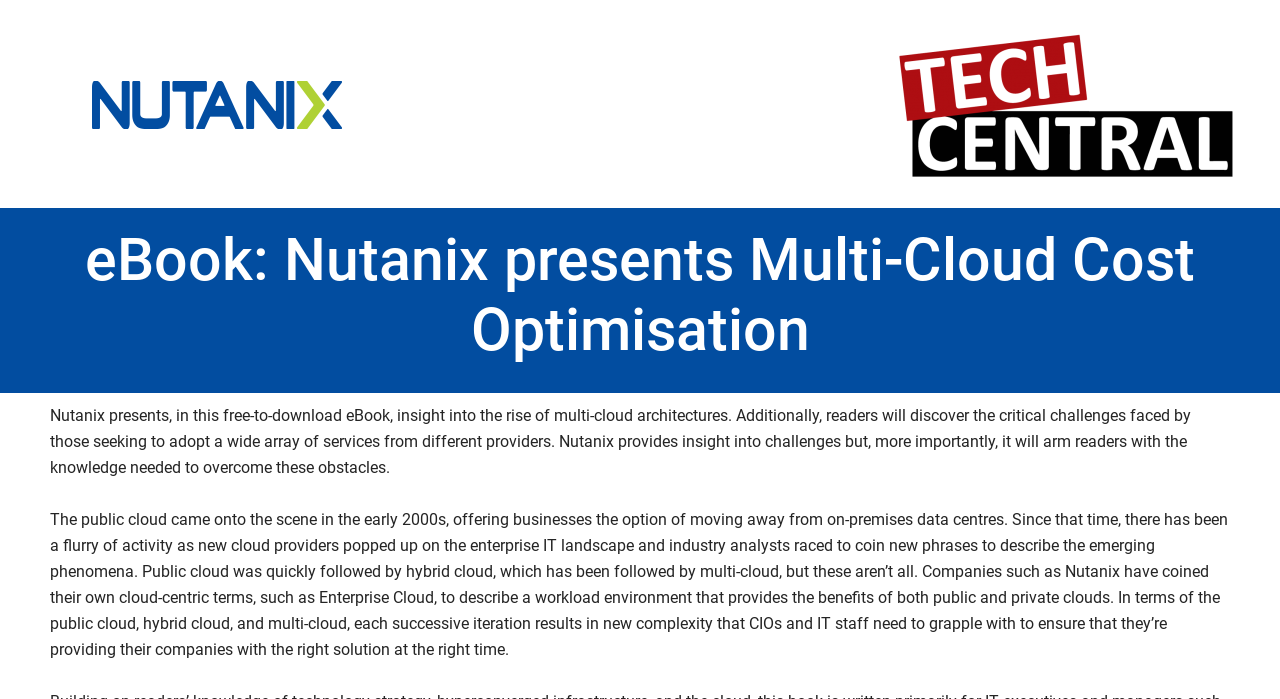Please give a succinct answer to the question in one word or phrase:
What is the benefit of Enterprise Cloud?

Benefits of public and private clouds